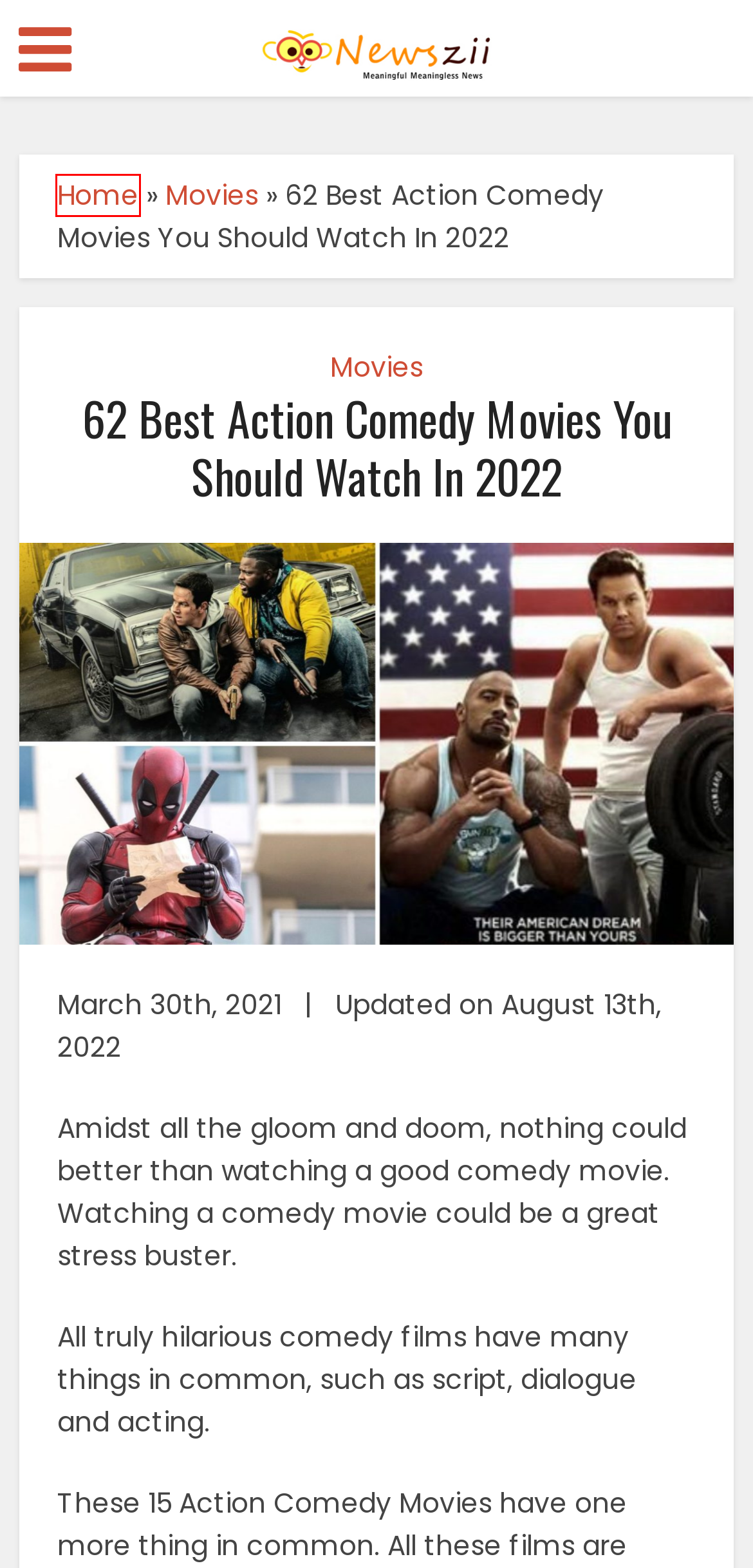Inspect the screenshot of a webpage with a red rectangle bounding box. Identify the webpage description that best corresponds to the new webpage after clicking the element inside the bounding box. Here are the candidates:
A. The 2024 Browser Security Report: Every Web Session a Potential Minefield?
B. Mirai Botnet Exploits Ivanti Connect Secure Flaws For Malicious Payloads
C. Privacy Policy | Newszii
D. Movies Archives | Newszii.com
E. Captivating Anime Quotes: Unleashing the Power of Emotion
F. The Top 10 Most Popular Action Movies On Netflix
G. Newszii.com | Trending Technology, Viral Stories And Videos
H. Malicious Package Mimics Popular Library To Spread Malware

G